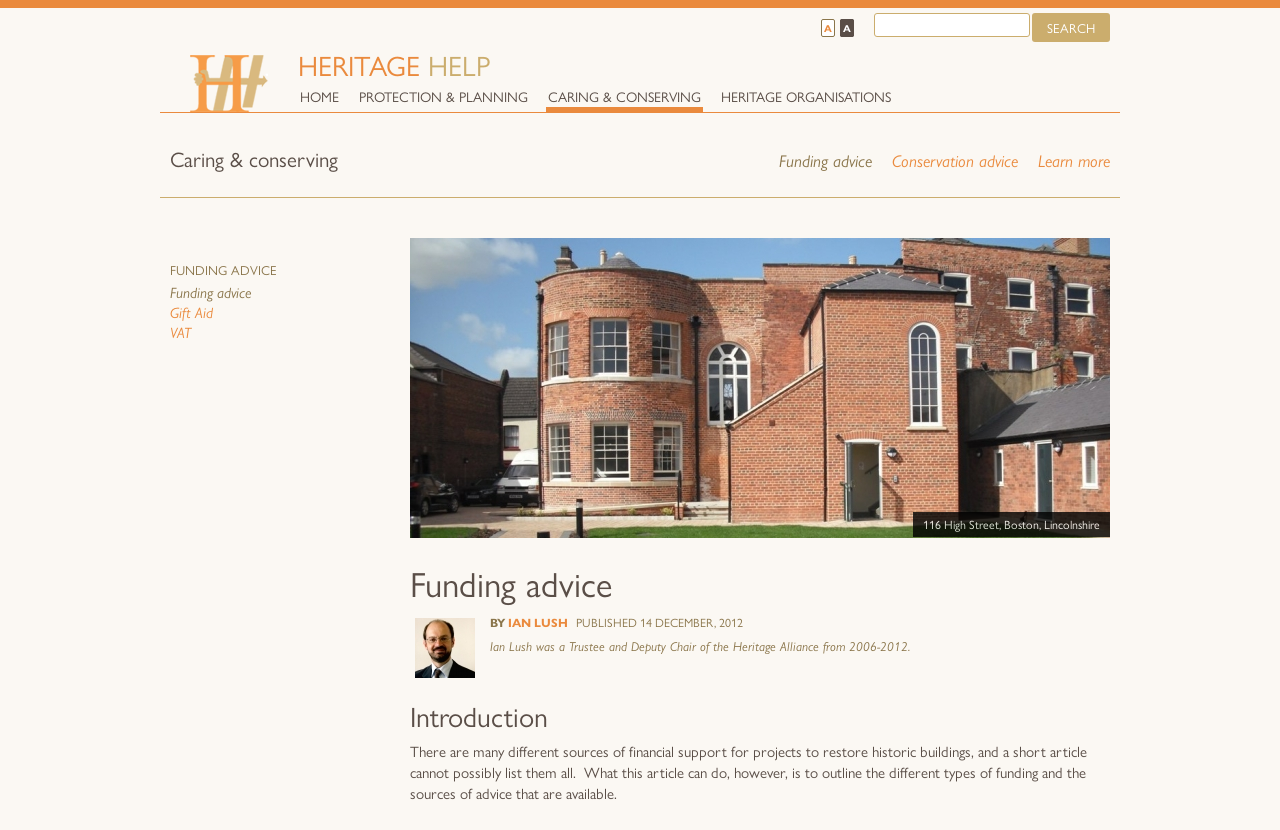Answer the following query with a single word or phrase:
What is the address mentioned on the webpage?

116 High Street, Boston, Lincolnshire